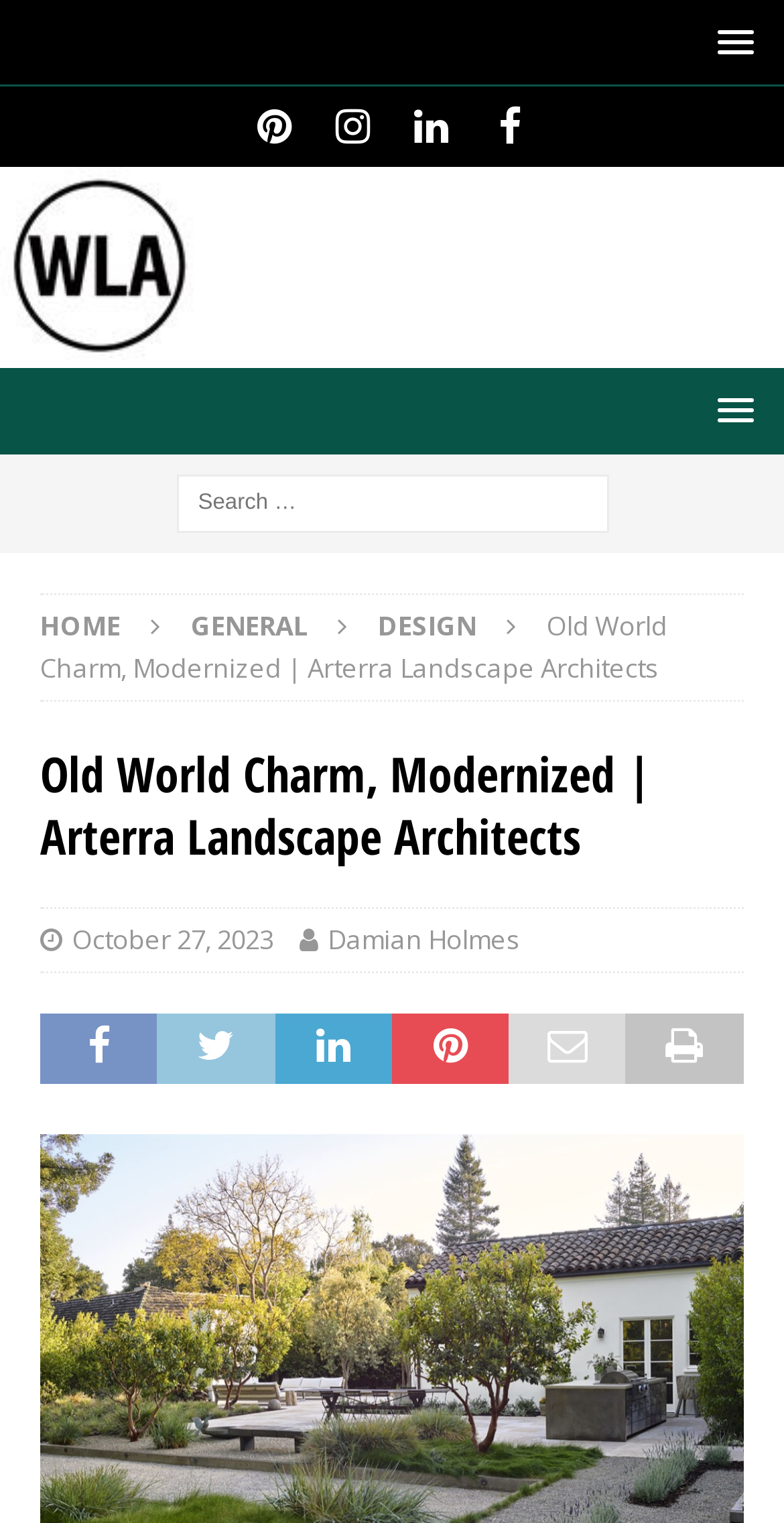Please find the bounding box coordinates for the clickable element needed to perform this instruction: "Check out the DESIGN page".

[0.482, 0.399, 0.608, 0.423]